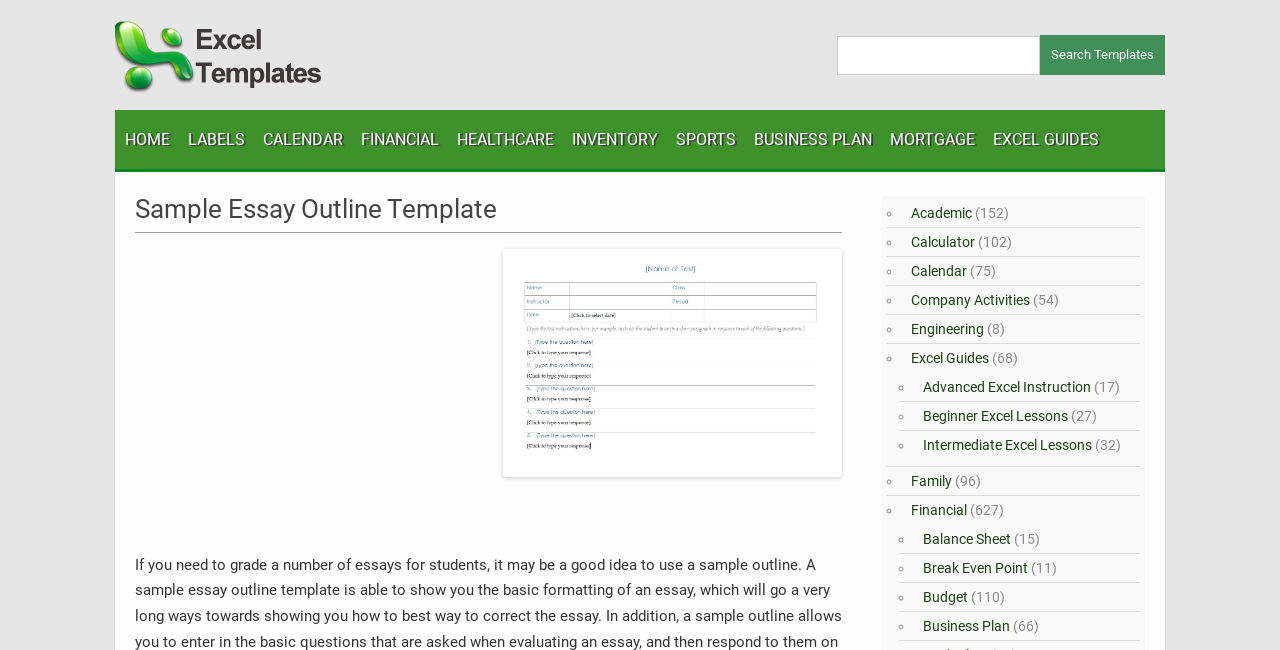Refer to the image and provide an in-depth answer to the question: 
What is the name of the template featured prominently on this webpage?

The webpage has a prominent header section with the title 'Sample Essay Outline Template', and an image with the same name, suggesting that this is the main template being showcased on the webpage.